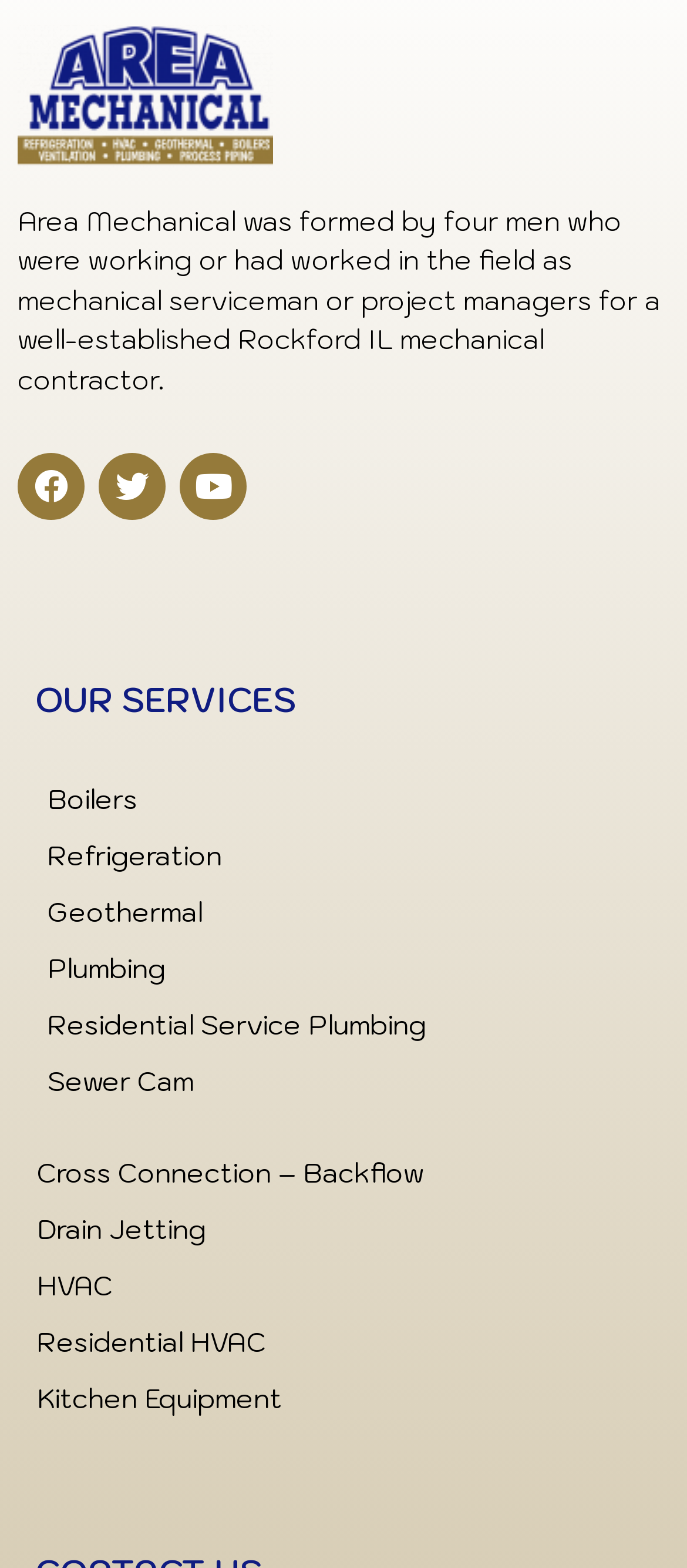Please mark the clickable region by giving the bounding box coordinates needed to complete this instruction: "Learn about Geothermal service".

[0.051, 0.564, 0.949, 0.6]